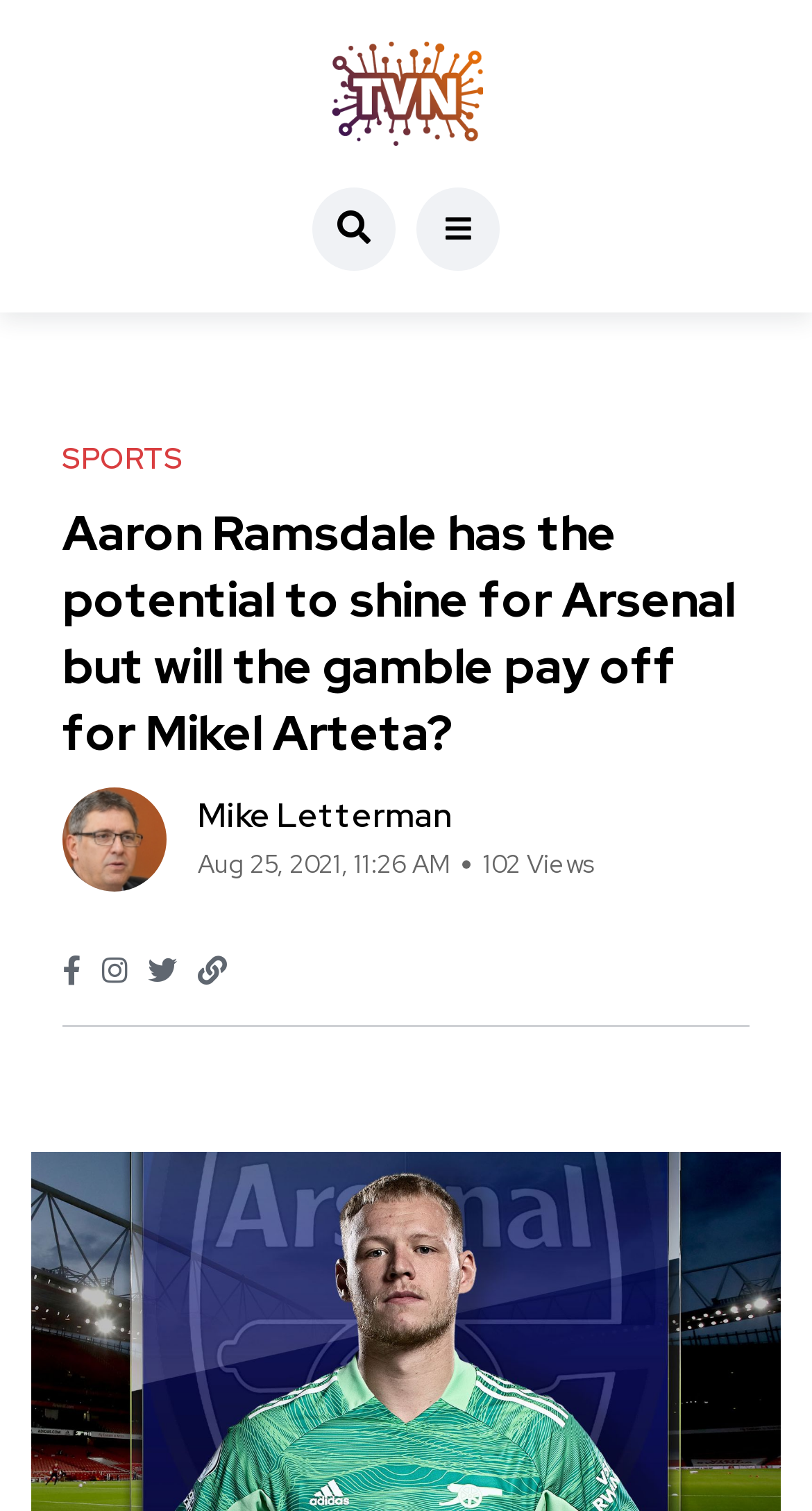Provide your answer in one word or a succinct phrase for the question: 
Who is the author of the article?

Mike Letterman